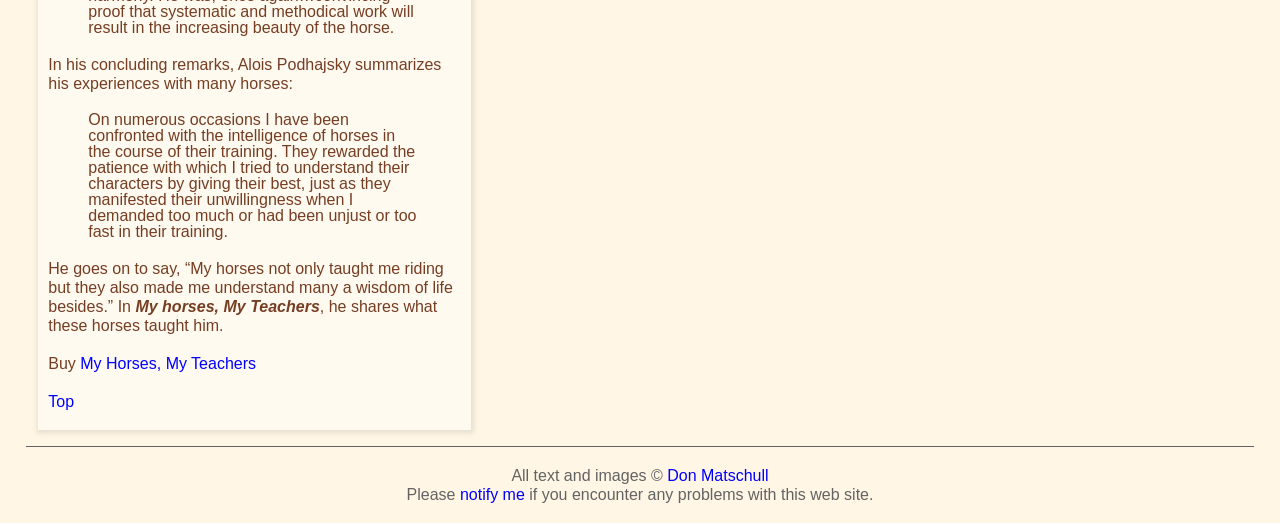Respond concisely with one word or phrase to the following query:
What can be bought from this webpage?

The book